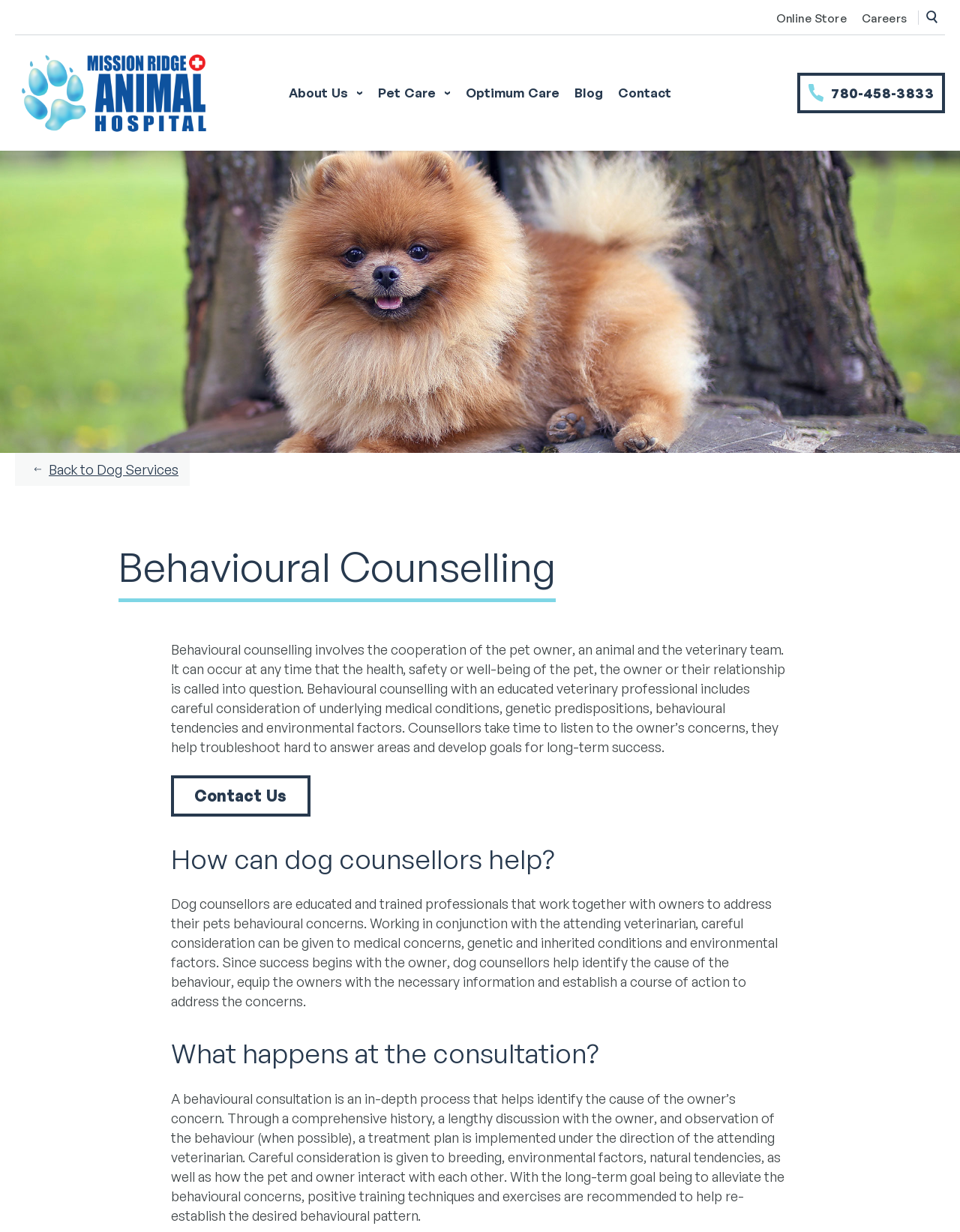Could you please study the image and provide a detailed answer to the question:
What is considered during a behavioural consultation?

During a behavioural consultation, careful consideration is given to medical concerns, genetic and inherited conditions, and environmental factors. This is done to identify the cause of the owner's concern and implement a treatment plan under the direction of the attending veterinarian.